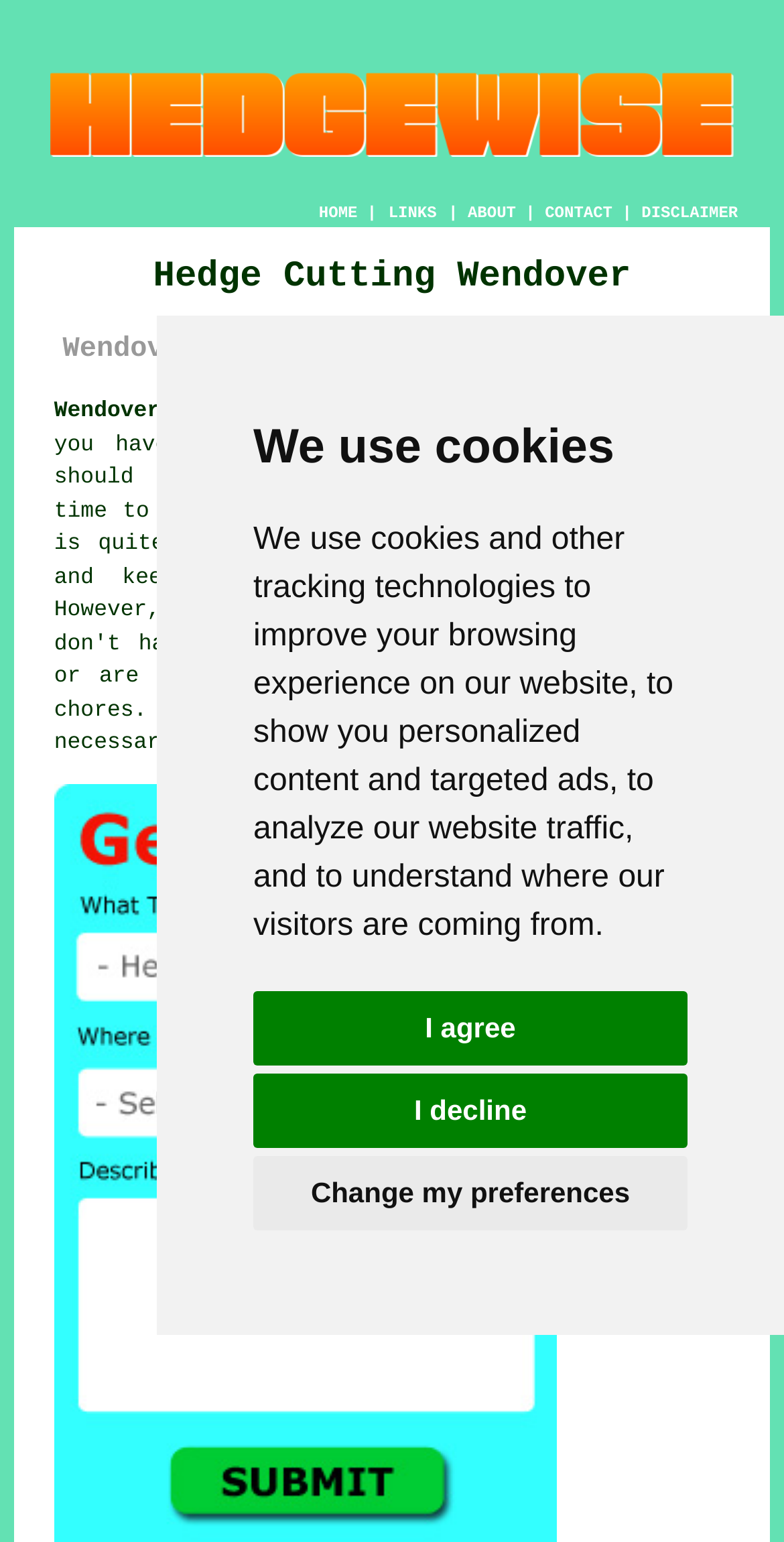Pinpoint the bounding box coordinates of the clickable element needed to complete the instruction: "Click the ABOUT link". The coordinates should be provided as four float numbers between 0 and 1: [left, top, right, bottom].

[0.597, 0.133, 0.658, 0.145]